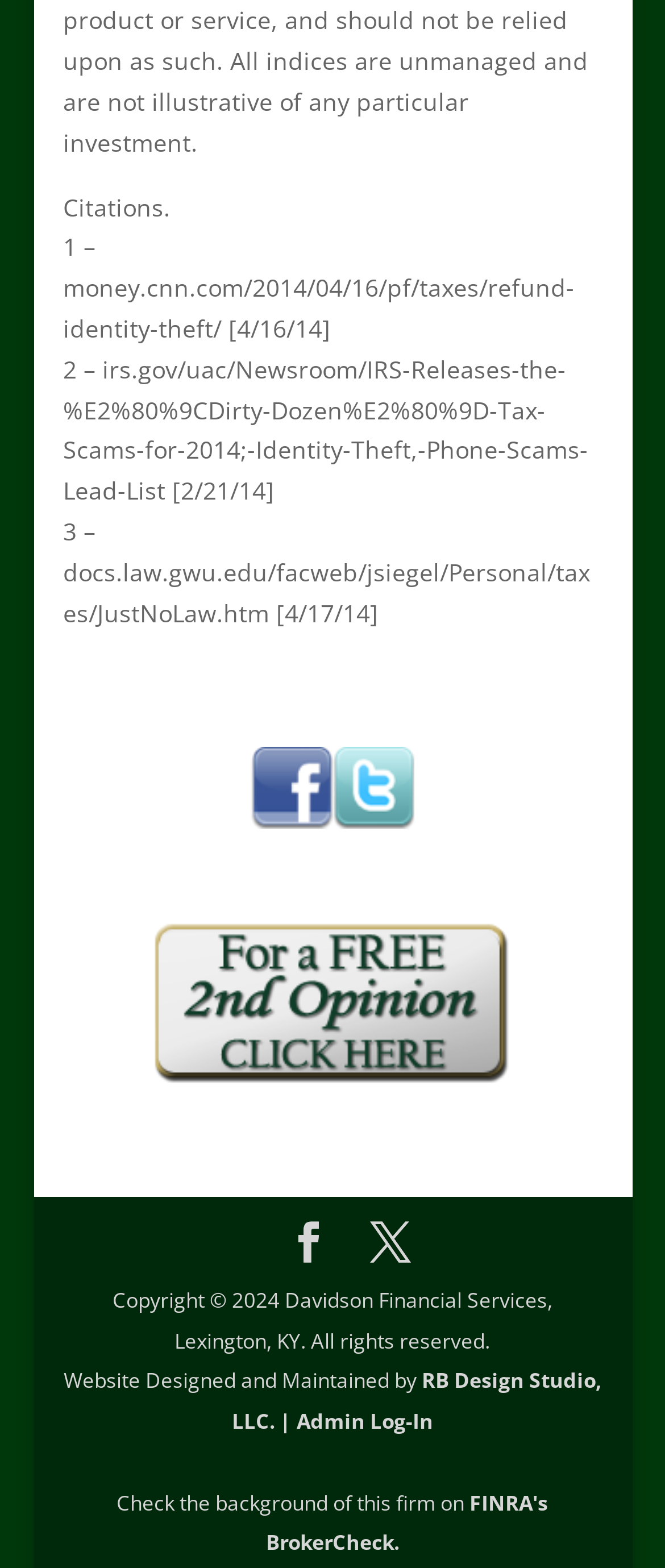How many images are on the webpage?
Please use the visual content to give a single word or phrase answer.

3